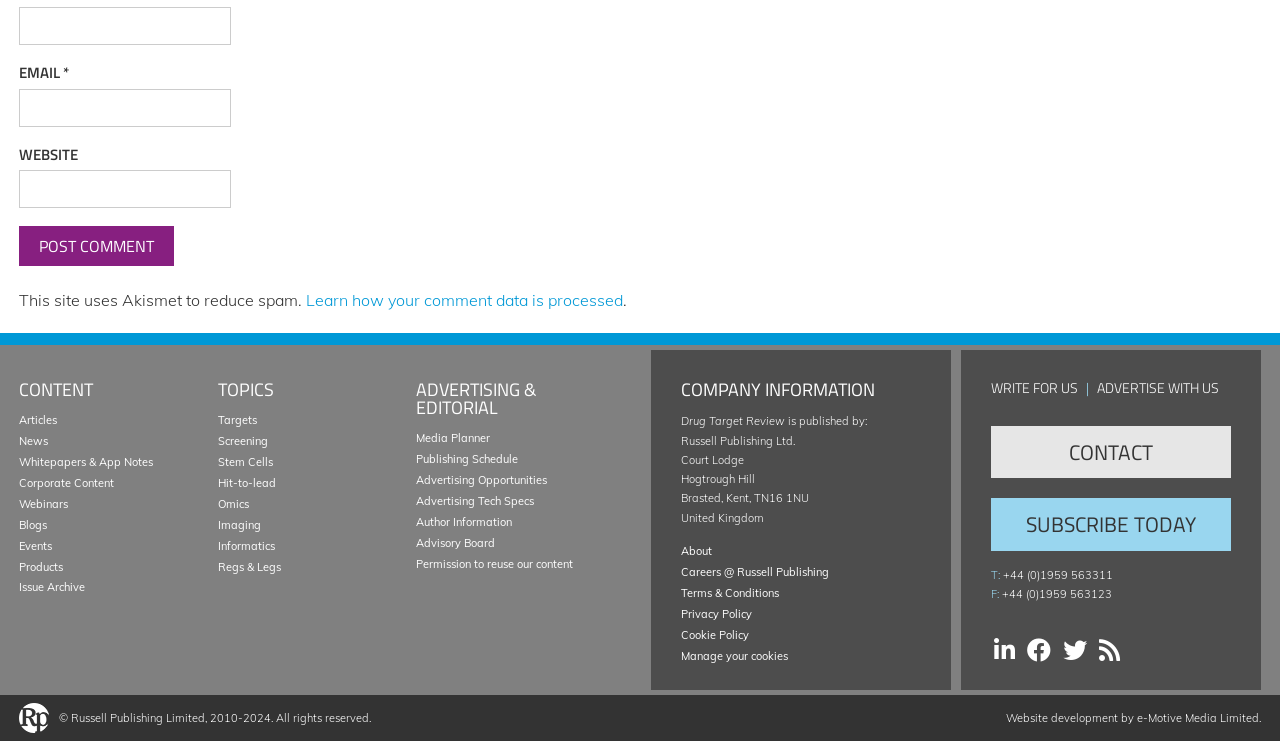Determine the bounding box coordinates of the UI element described by: "Contact".

[0.774, 0.575, 0.962, 0.646]